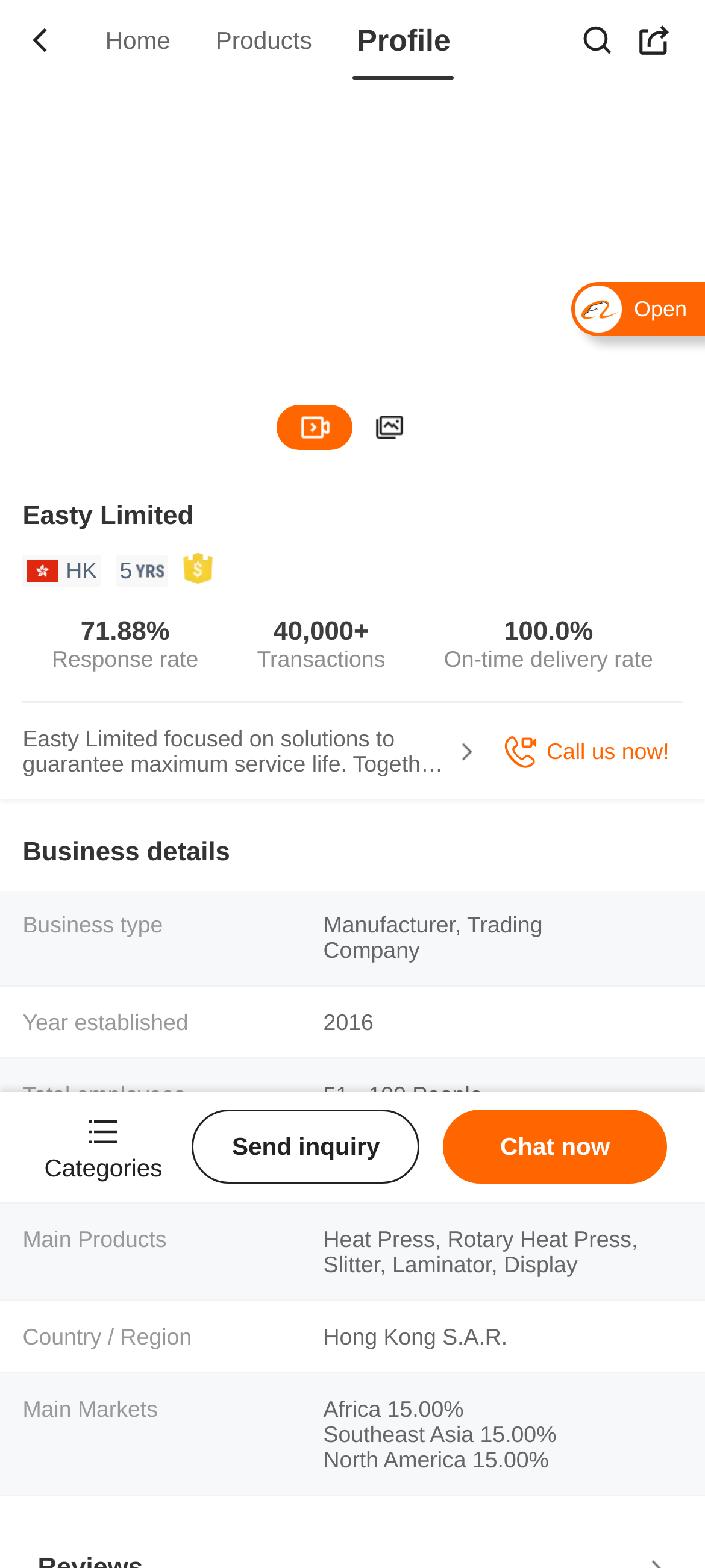Where is the company's headquarters located?
Examine the screenshot and reply with a single word or phrase.

Hong Kong